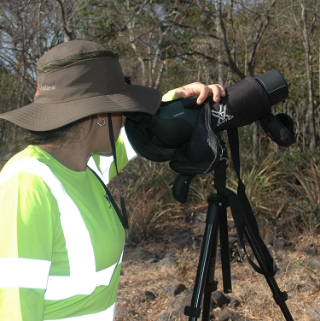What type of research is the woman likely conducting?
Using the visual information, respond with a single word or phrase.

Field research or monitoring wildlife